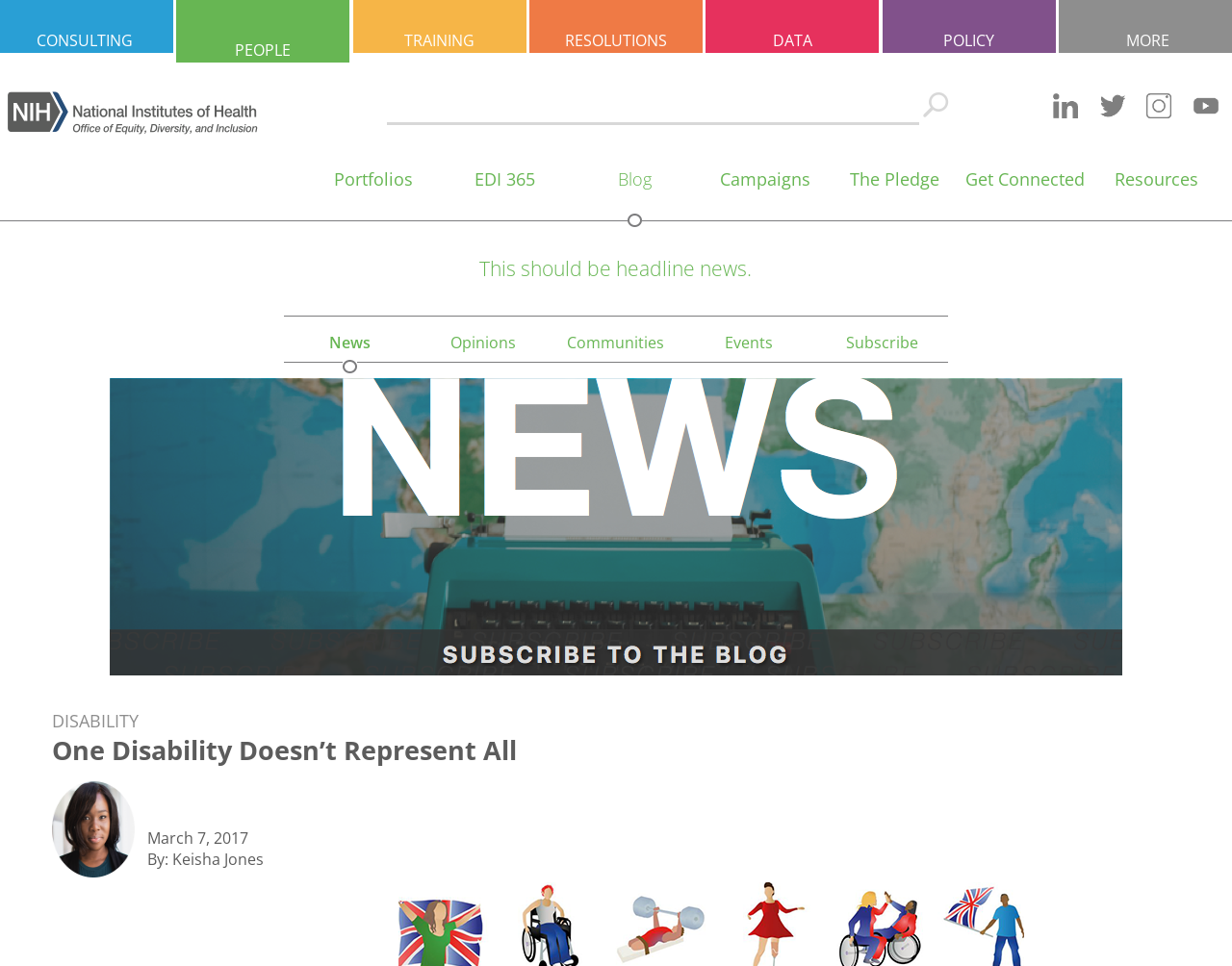Show me the bounding box coordinates of the clickable region to achieve the task as per the instruction: "Search for something".

[0.254, 0.095, 0.831, 0.129]